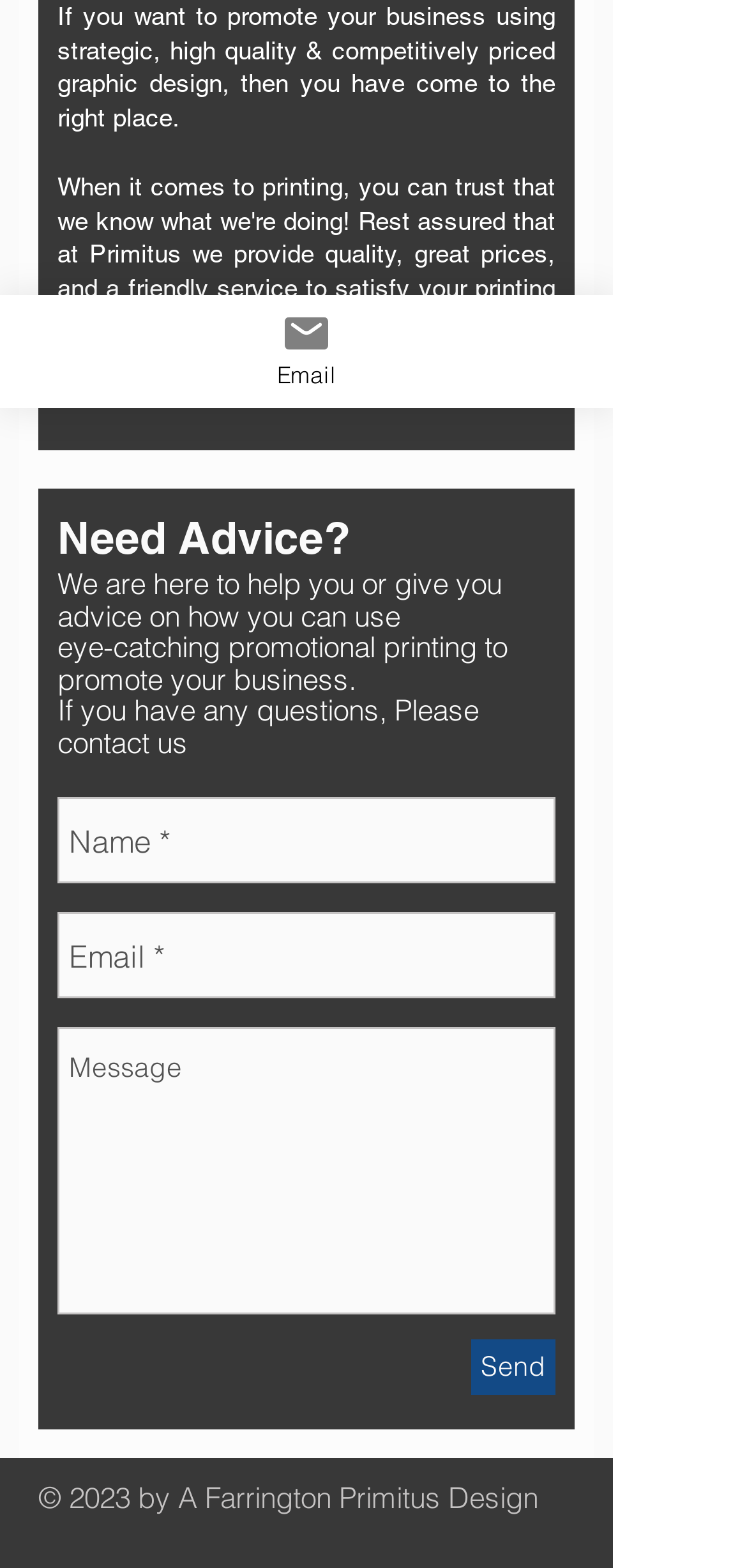Can you find the bounding box coordinates for the UI element given this description: "aria-label="Name *" name="name-*" placeholder="Name *""? Provide the coordinates as four float numbers between 0 and 1: [left, top, right, bottom].

[0.077, 0.509, 0.744, 0.564]